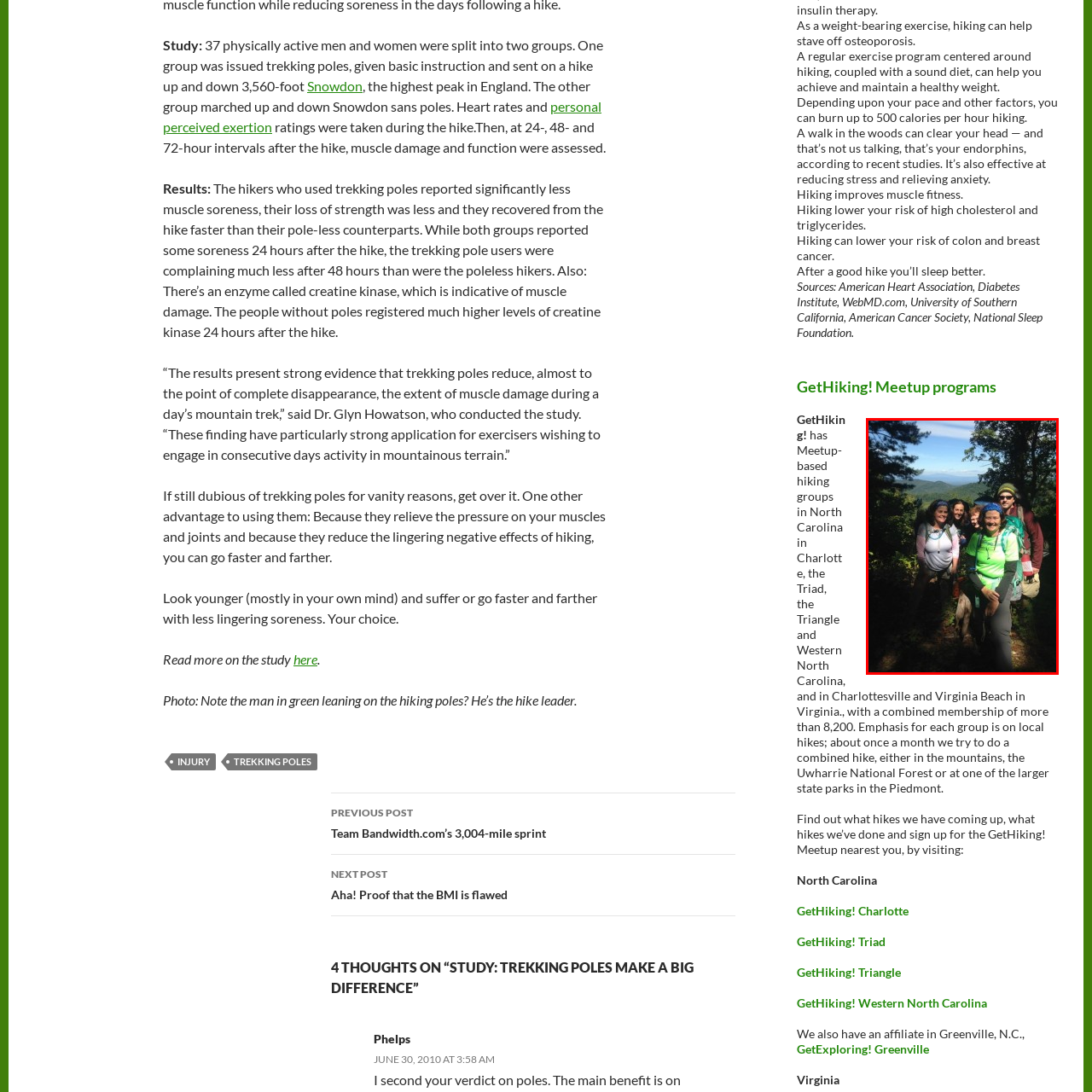Focus your attention on the image enclosed by the red boundary and provide a thorough answer to the question that follows, based on the image details: What color is the prominent shirt?

One of the hikers stands out with a bright green shirt, which is mentioned in the caption as a distinctive feature of the individual's attire.